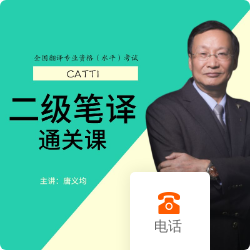Detail every significant feature and component of the image.

This image promotes the "CATTI二级笔译通关课" (CATTI Level 2 Translation Course) offered by a professional education platform. The design features a prominent text detailing the course title, emphasizing its focus on translation skills and preparation for the CATTI (China Accreditation Test for Translators and Interpreters). A professional figure is depicted on the right, likely the course instructor, exuding confidence and expertise. 

In the lower part of the image, there is a phone icon accompanied by the word "电话" (phone), suggesting a contact option for inquiries or further information about the course. The overall color scheme employs soft greens and blues, creating an approachable and engaging atmosphere for prospective students. This is part of a promotional effort for educational offerings tailored to enhancing translation qualifications.